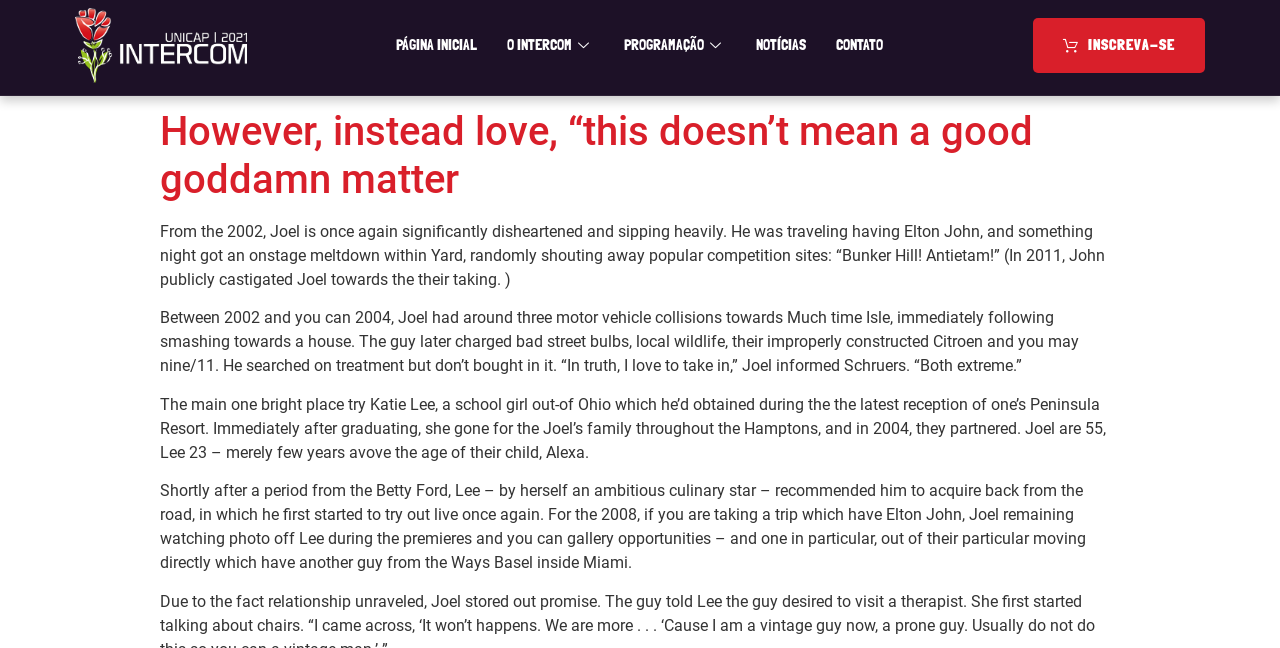Determine the bounding box coordinates for the HTML element described here: "Inscreva-se".

[0.807, 0.027, 0.941, 0.113]